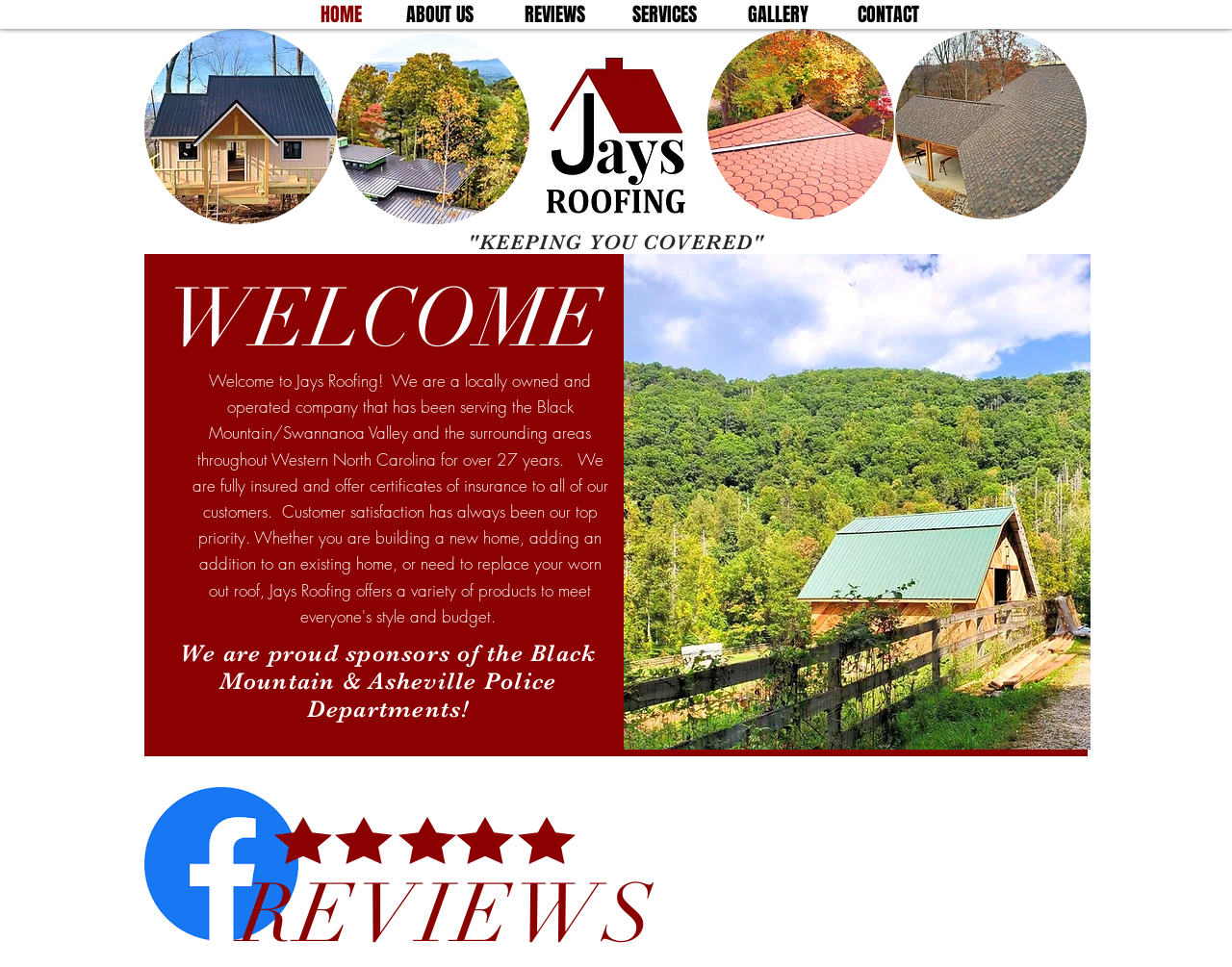What is the text of the first heading?
From the screenshot, provide a brief answer in one word or phrase.

KEEPING YOU COVERED